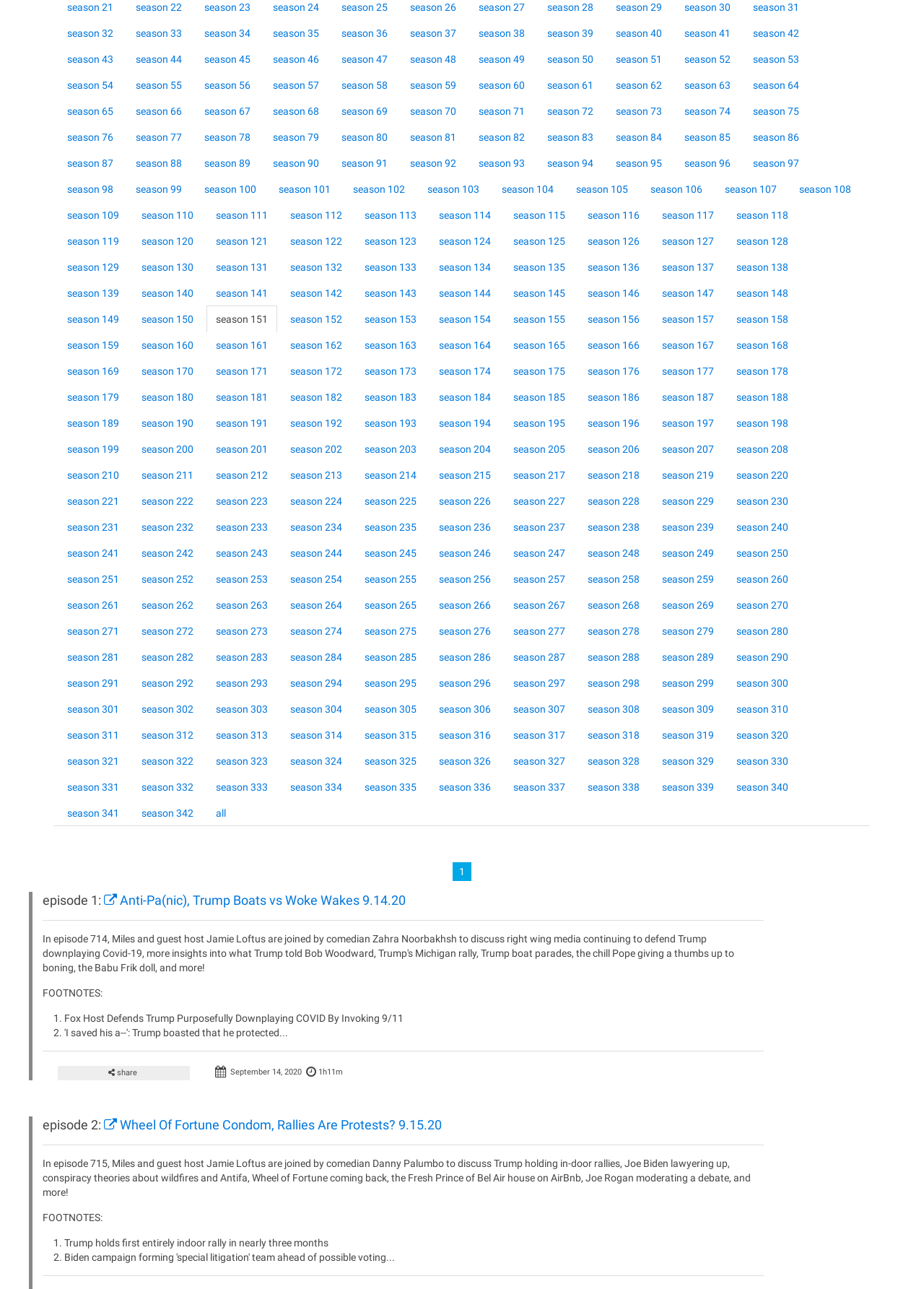Please determine the bounding box coordinates, formatted as (top-left x, top-left y, bottom-right x, bottom-right y), with all values as floating point numbers between 0 and 1. Identify the bounding box of the region described as: season 329

[0.706, 0.58, 0.783, 0.601]